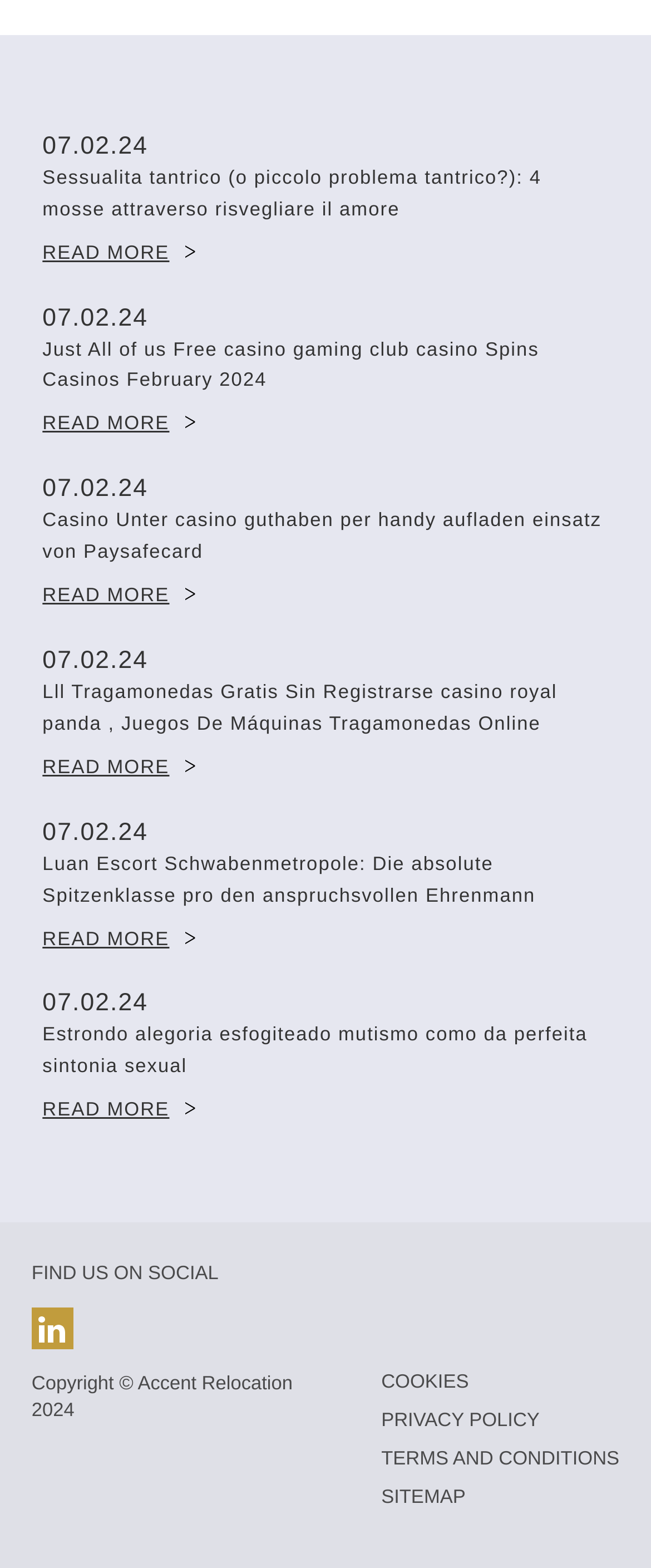Please provide a one-word or short phrase answer to the question:
How many social media links are there?

1